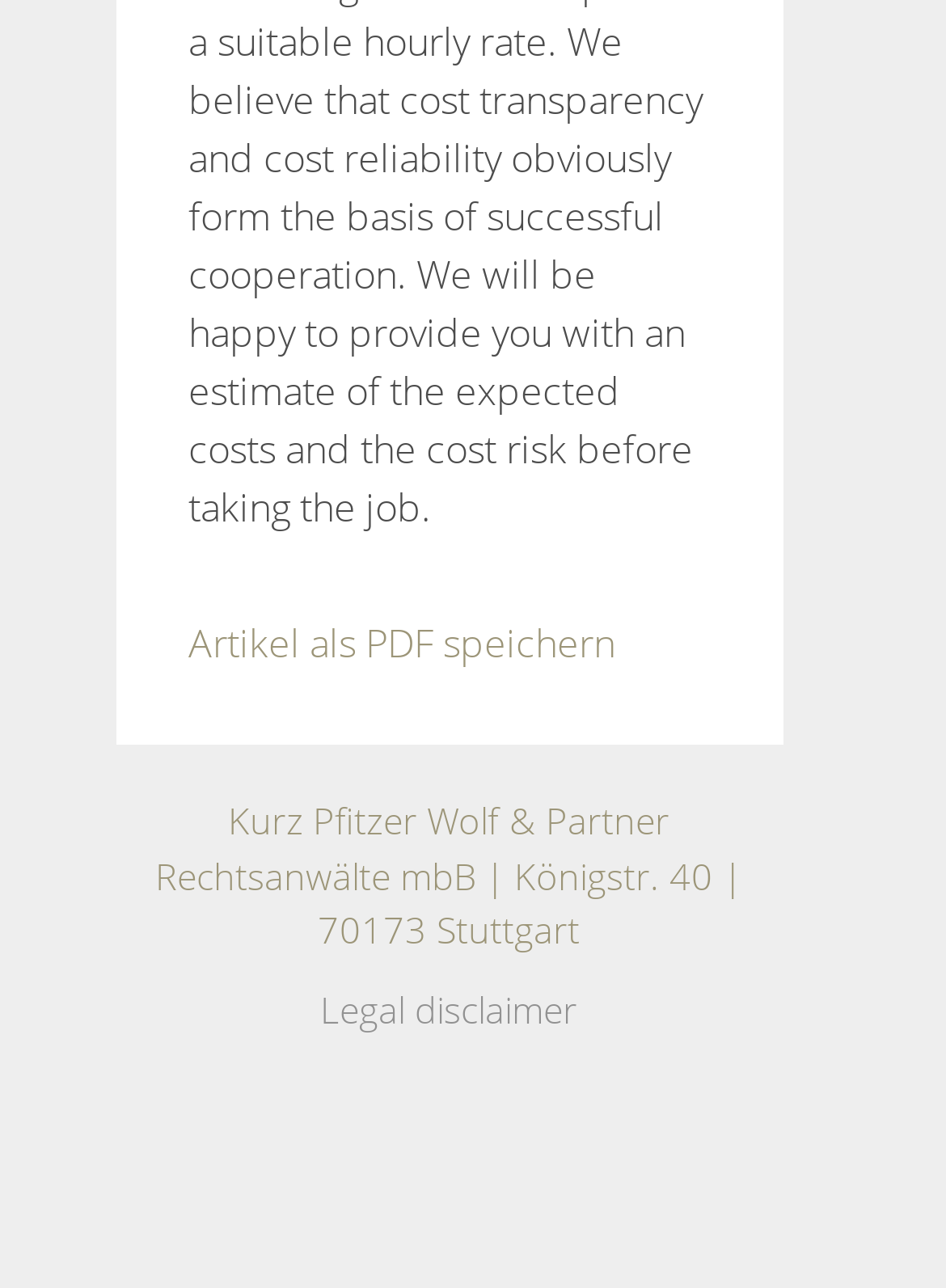What is the city where the law firm is located?
Based on the visual details in the image, please answer the question thoroughly.

I found the city where the law firm is located by looking at the StaticText element with the text 'Stuttgart' which is located near the postal code '70173', indicating that it is part of the law firm's address.